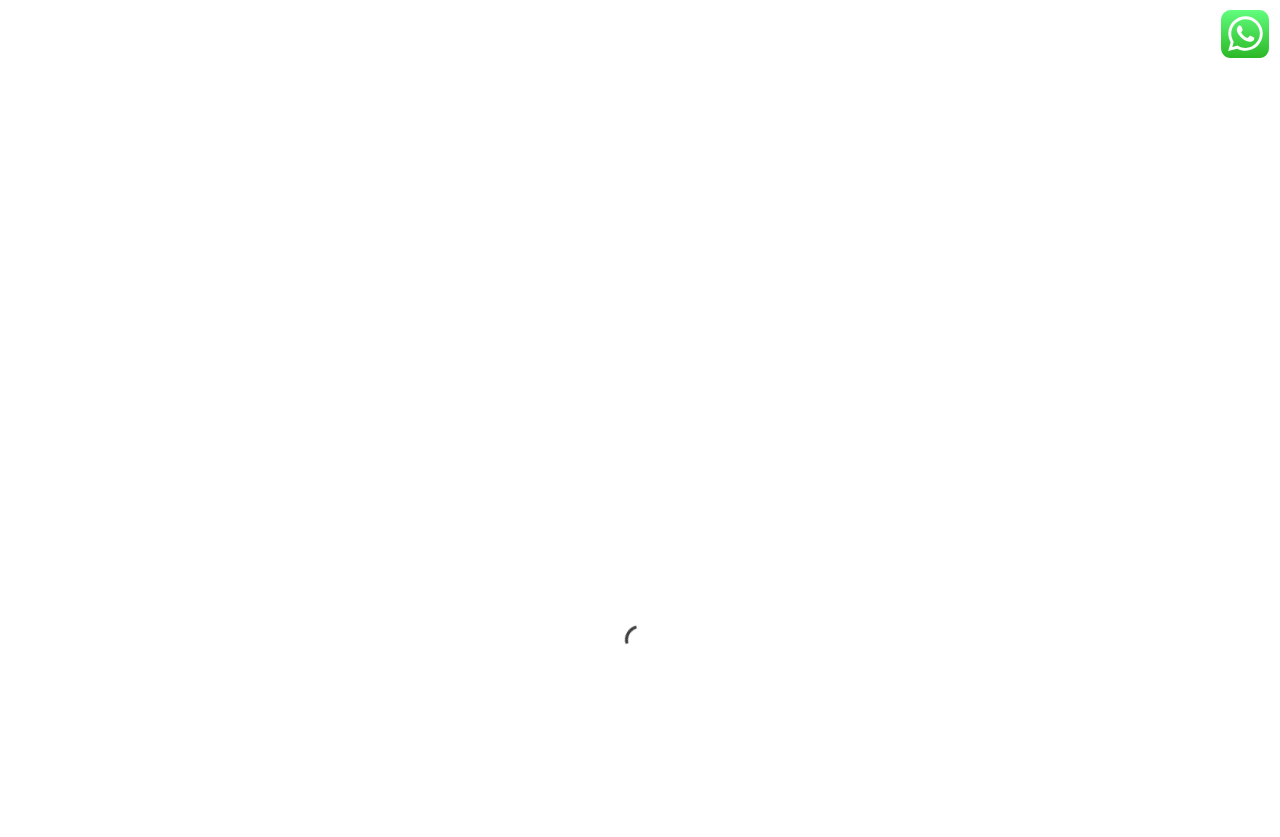What is required to fill in the online inquiry form? Refer to the image and provide a one-word or short phrase answer.

Name and Email